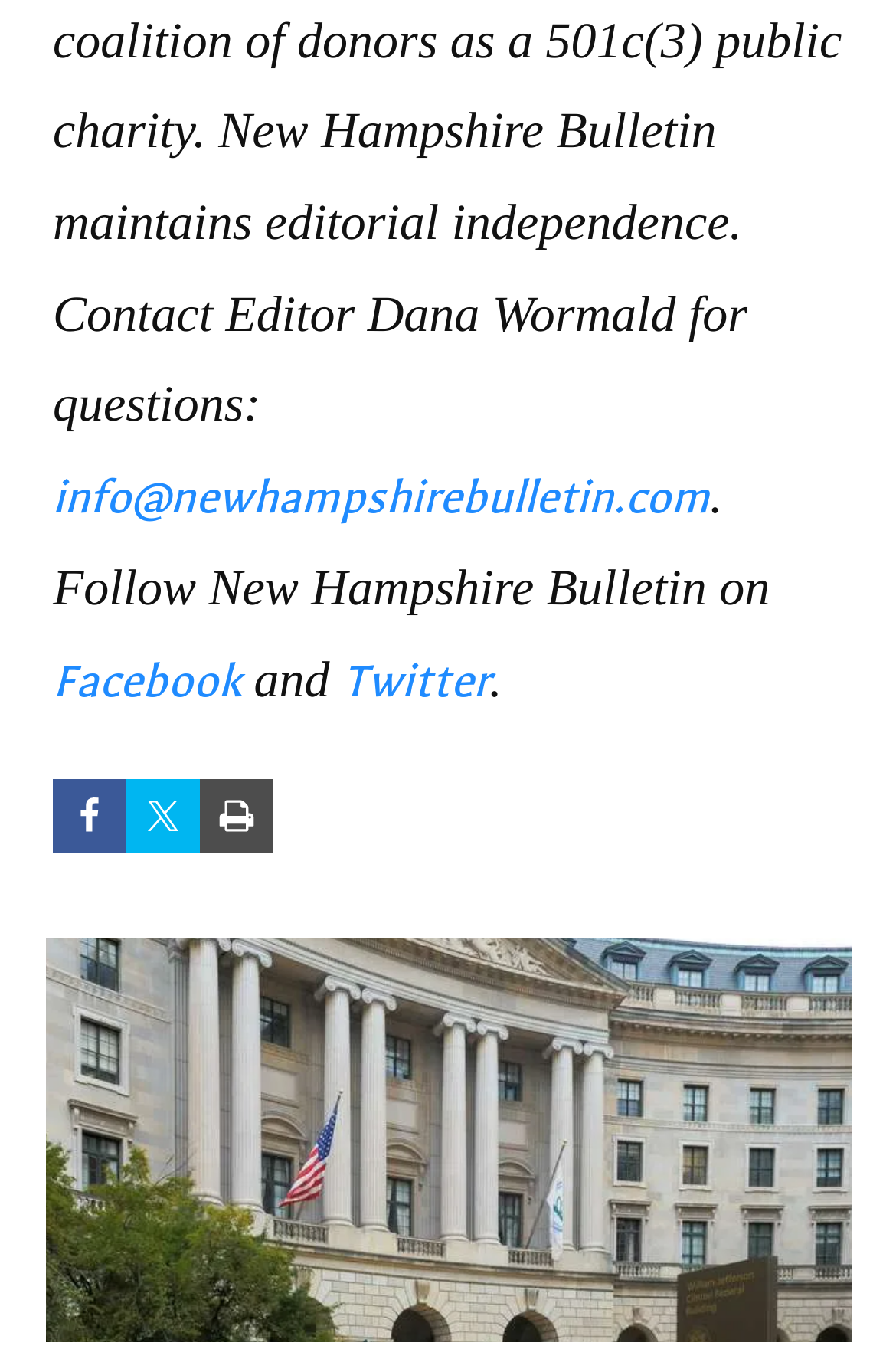Please give a succinct answer to the question in one word or phrase:
What is the purpose of the 'Print this Page' link?

To print the page